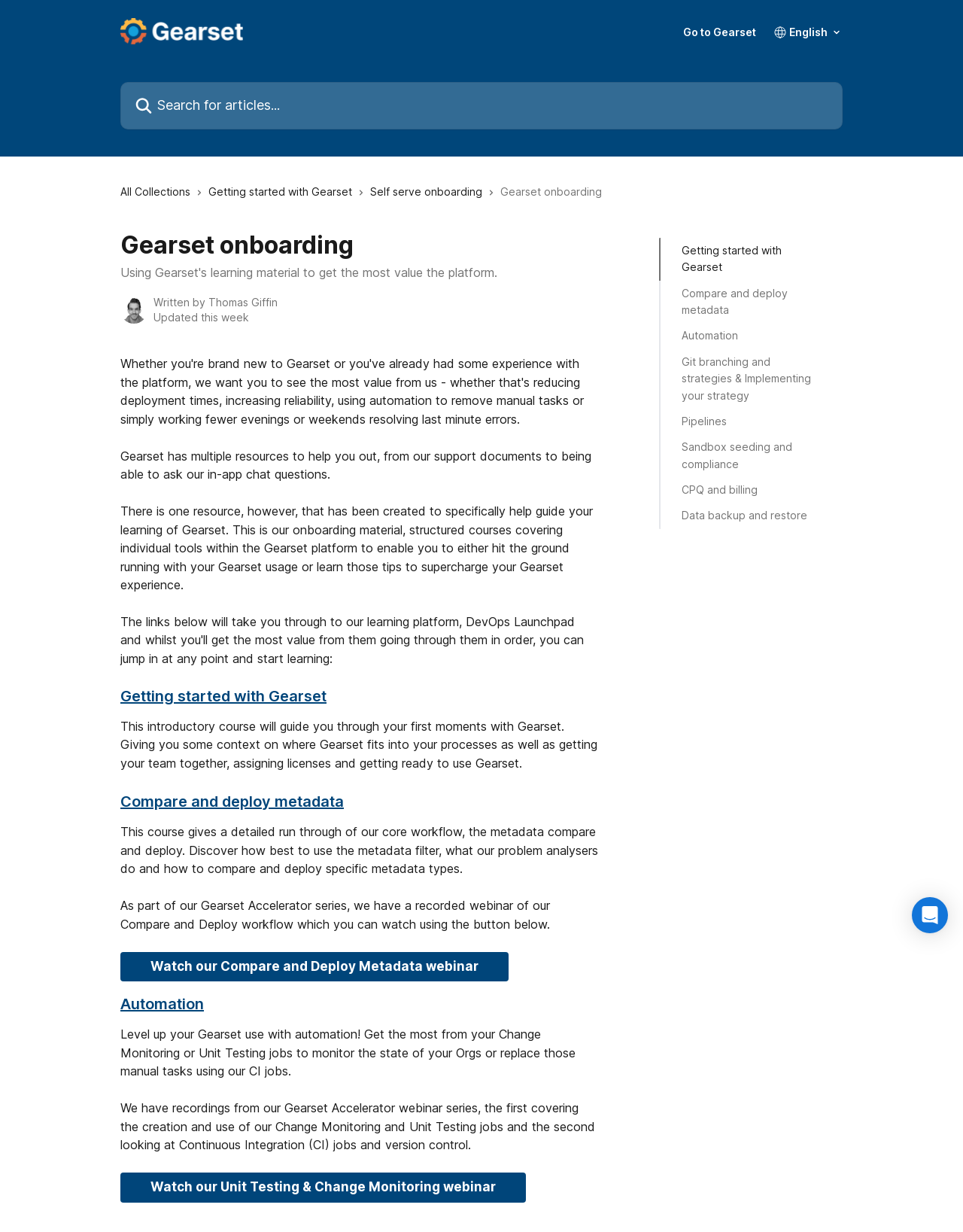Kindly provide the bounding box coordinates of the section you need to click on to fulfill the given instruction: "Go to Gearset".

[0.709, 0.022, 0.785, 0.03]